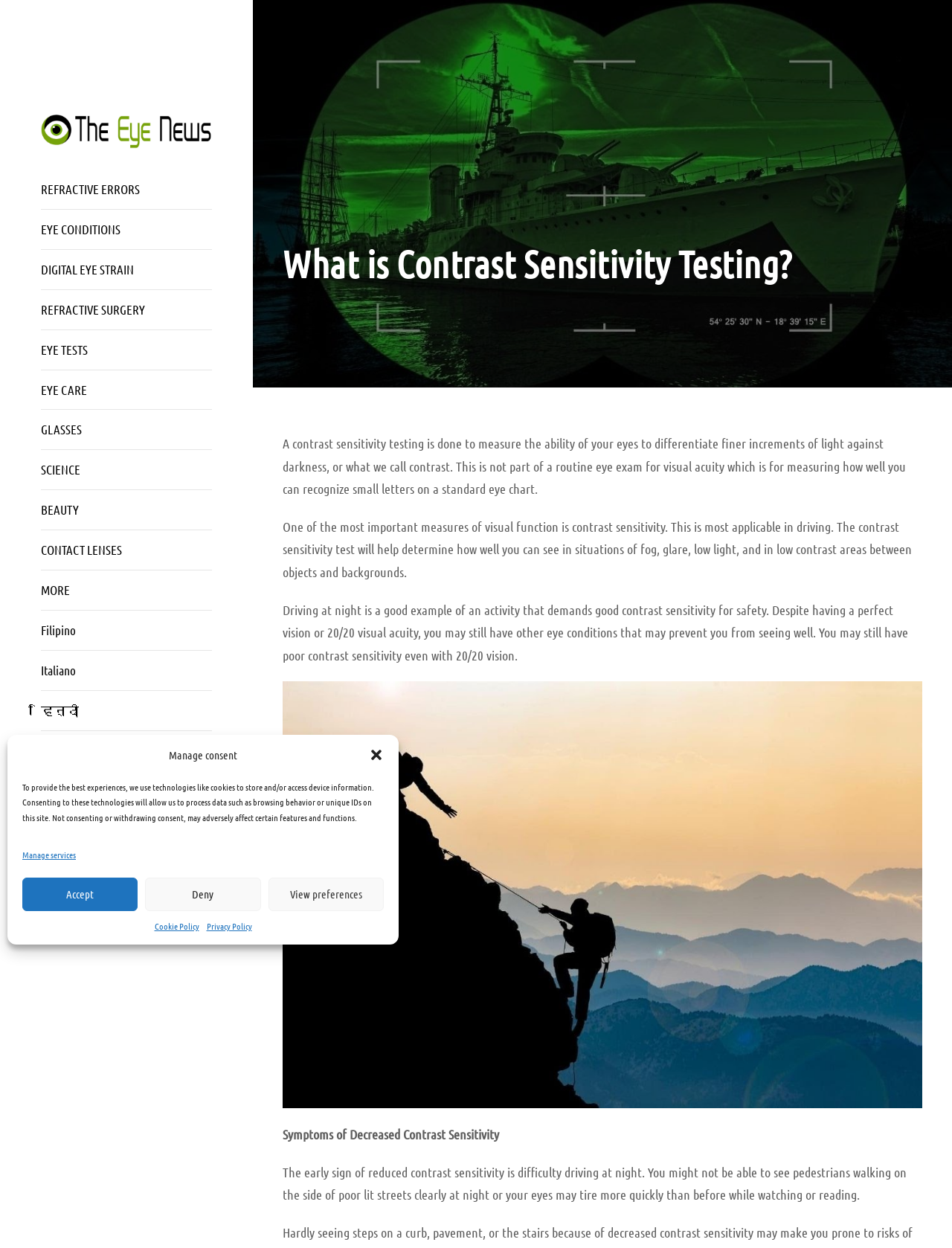Pinpoint the bounding box coordinates of the area that must be clicked to complete this instruction: "Read more about 'EYE CONDITIONS'".

[0.043, 0.175, 0.223, 0.192]